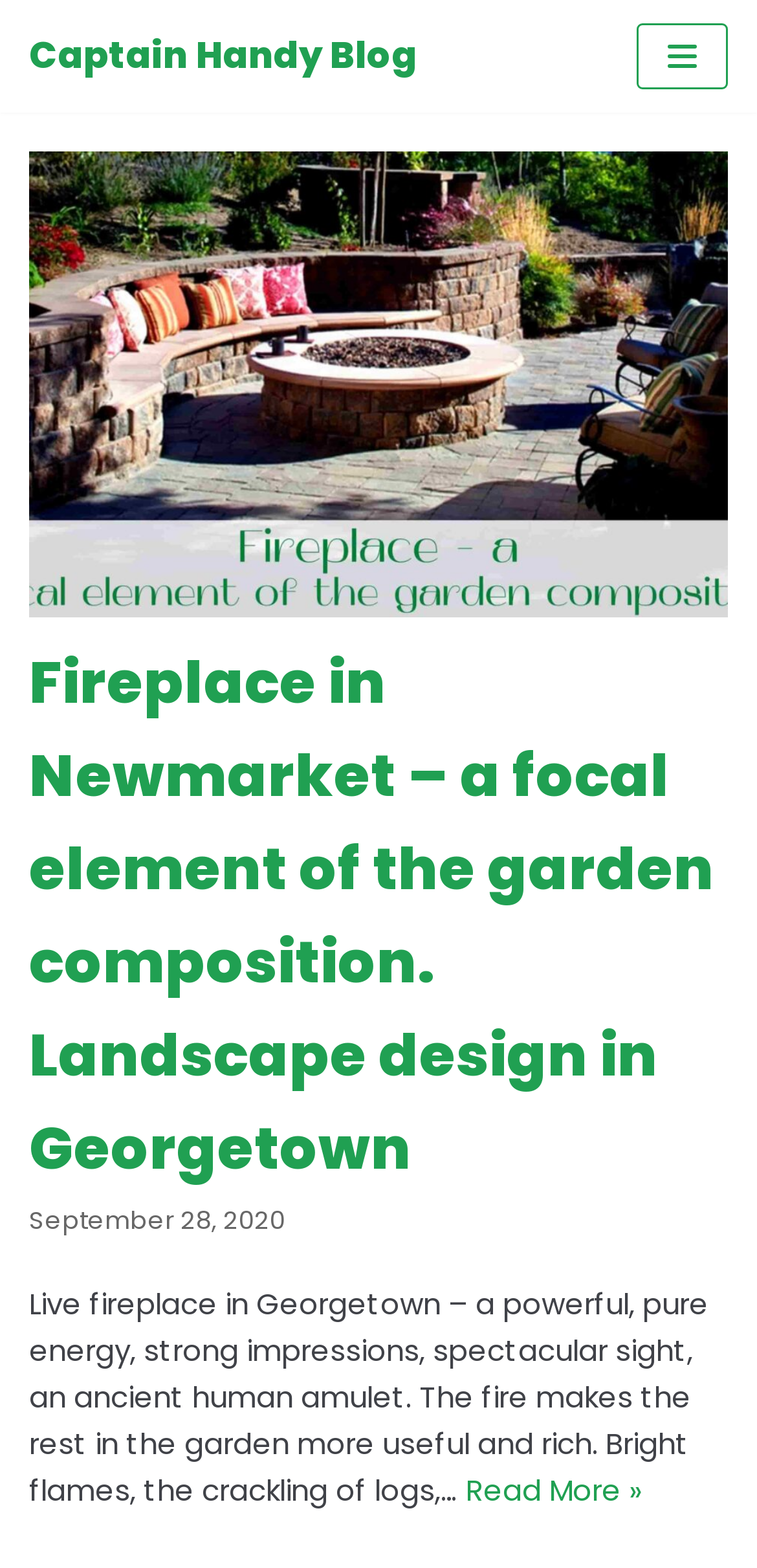What is the main topic of this blog post?
Give a comprehensive and detailed explanation for the question.

Based on the content of the webpage, specifically the heading 'Fireplace in Newmarket – a focal element of the garden composition. Landscape design in Georgetown', I can infer that the main topic of this blog post is about a fireplace in Newmarket.